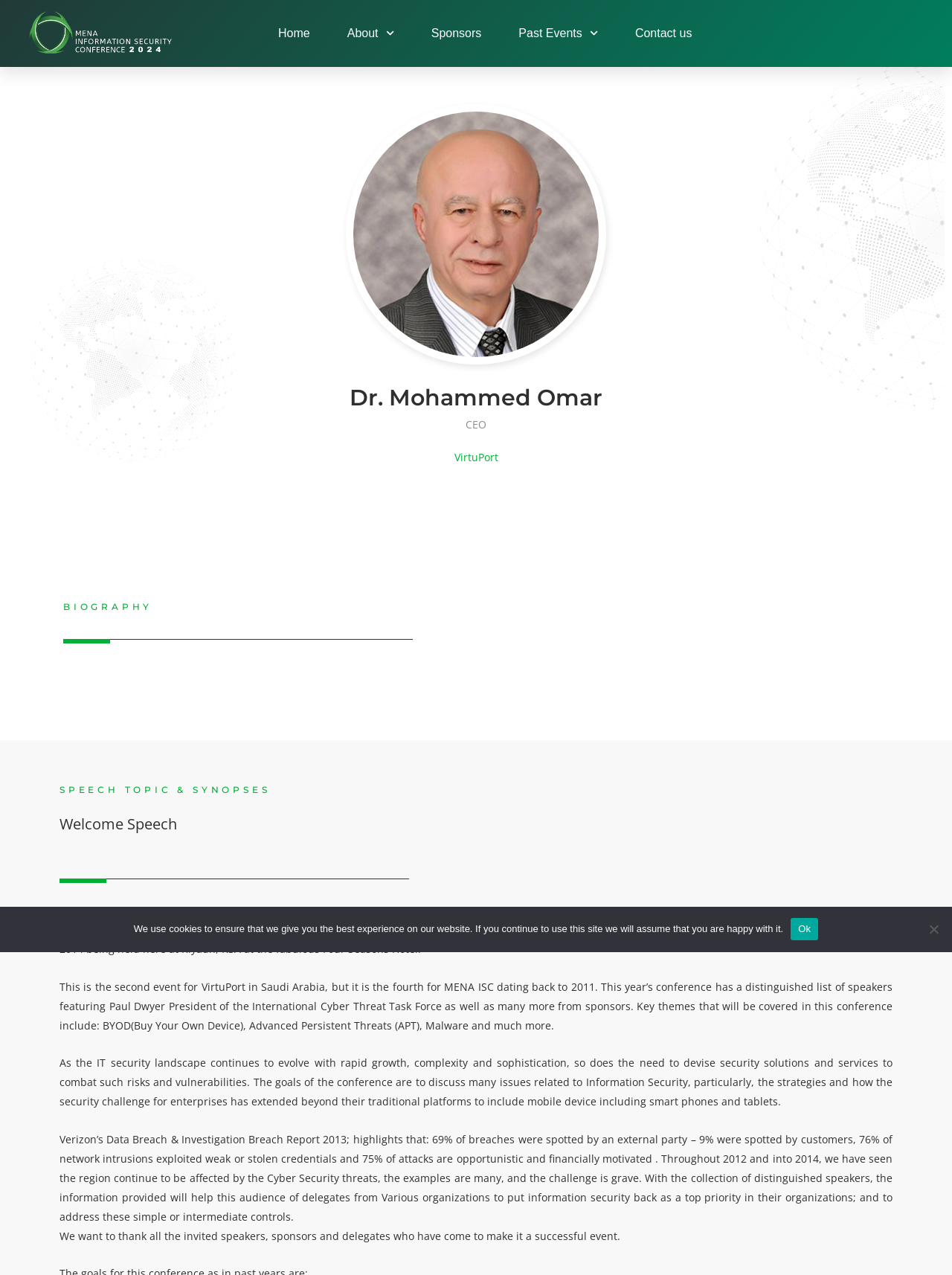Find and provide the bounding box coordinates for the UI element described with: "Contact us".

[0.667, 0.0, 0.727, 0.053]